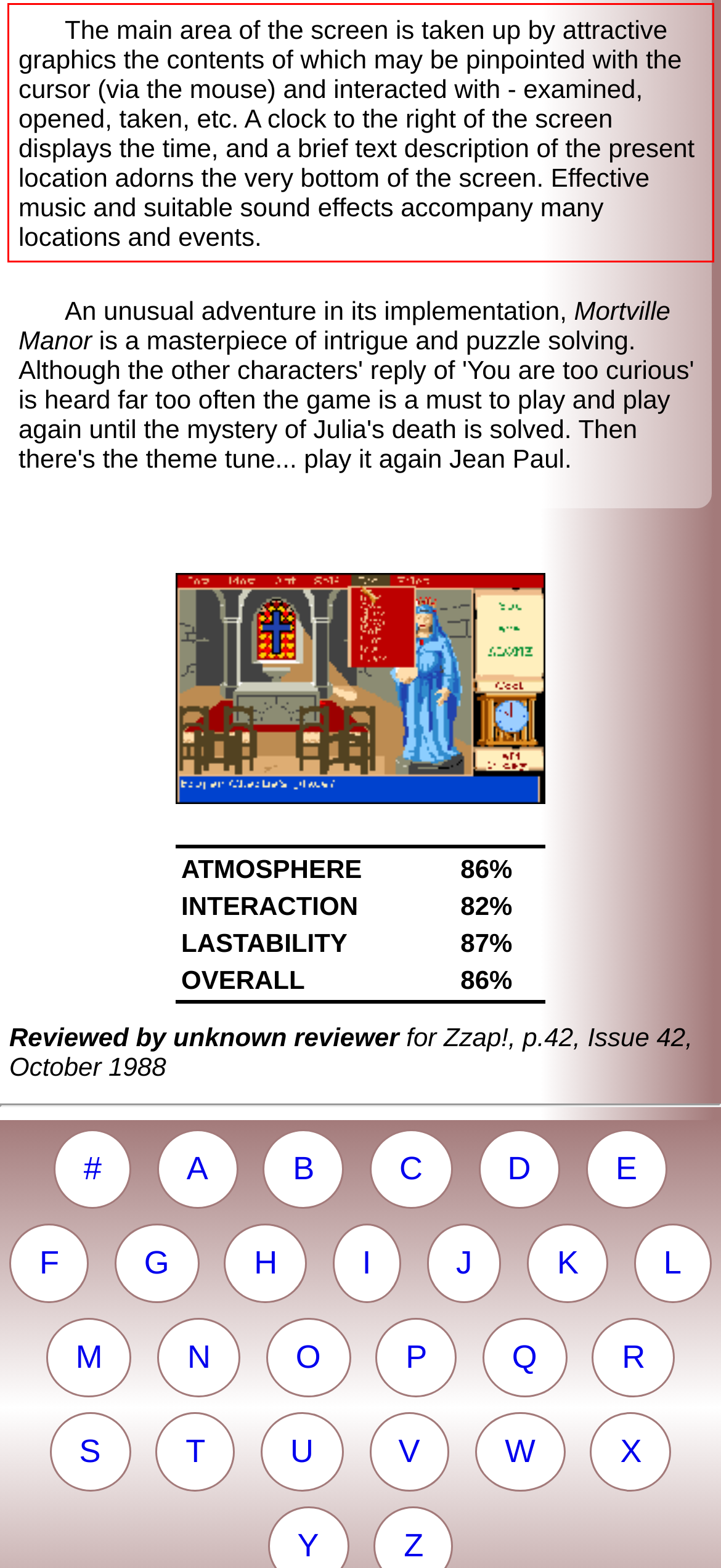Identify the text within the red bounding box on the webpage screenshot and generate the extracted text content.

The main area of the screen is taken up by attractive graphics the contents of which may be pinpointed with the cursor (via the mouse) and interacted with - examined, opened, taken, etc. A clock to the right of the screen displays the time, and a brief text description of the present location adorns the very bottom of the screen. Effective music and suitable sound effects accompany many locations and events.